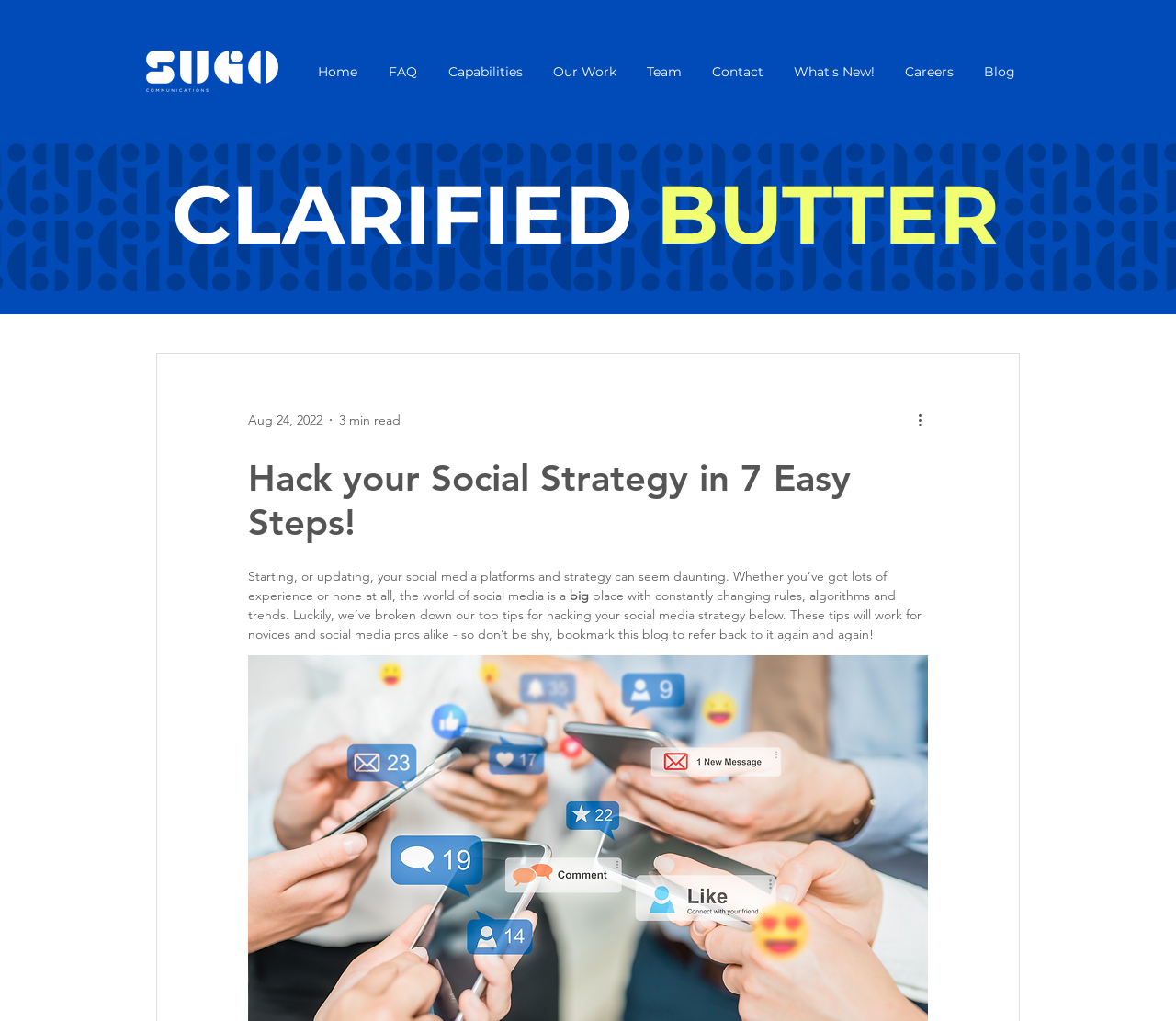Find the bounding box coordinates of the clickable area required to complete the following action: "Search for something".

[0.84, 0.284, 0.855, 0.303]